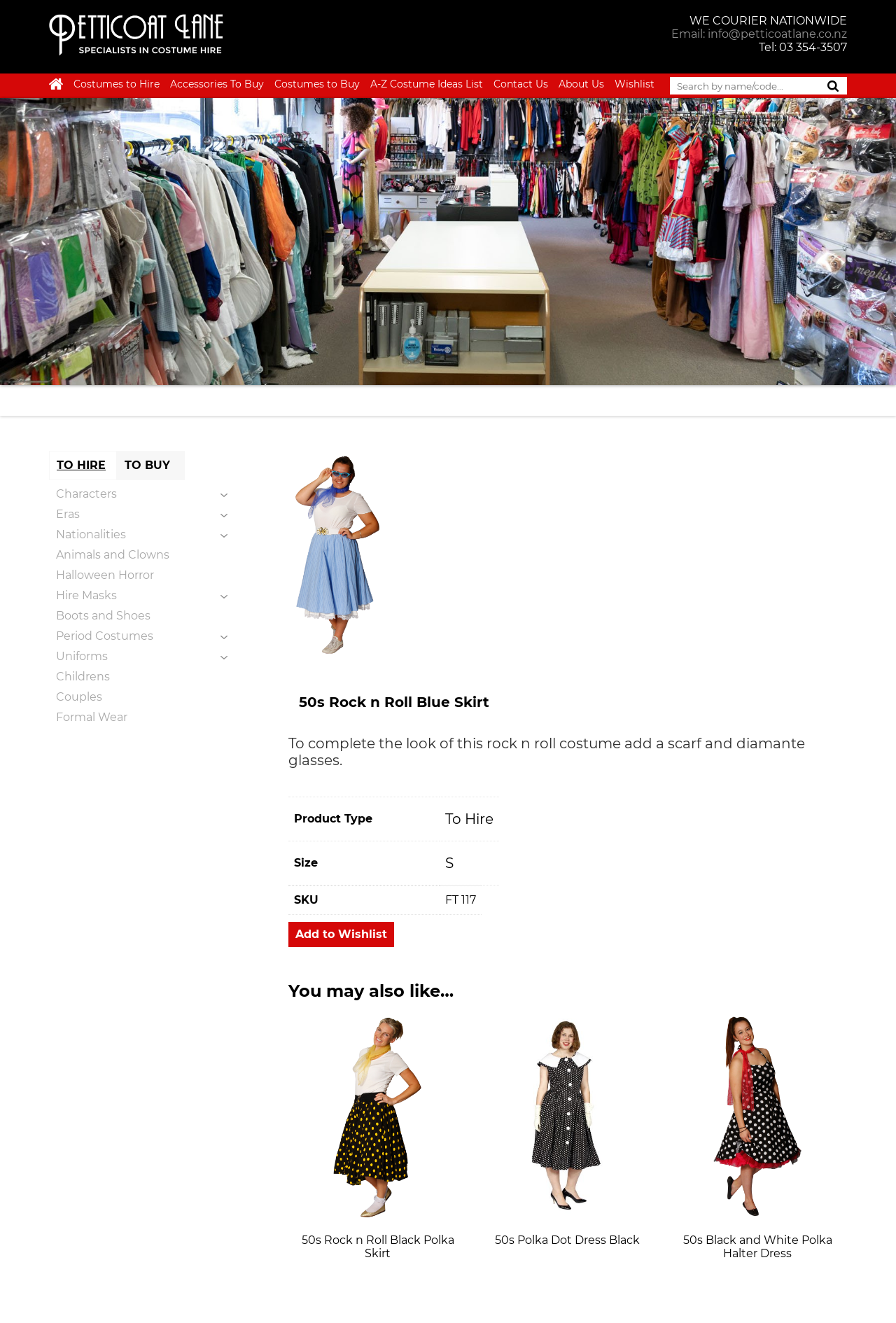What is the SKU of the 50s Rock n Roll Blue Skirt?
Provide a detailed and well-explained answer to the question.

I found the answer by looking at the table with the product details, where it says 'SKU' and the value is 'FT 117'.